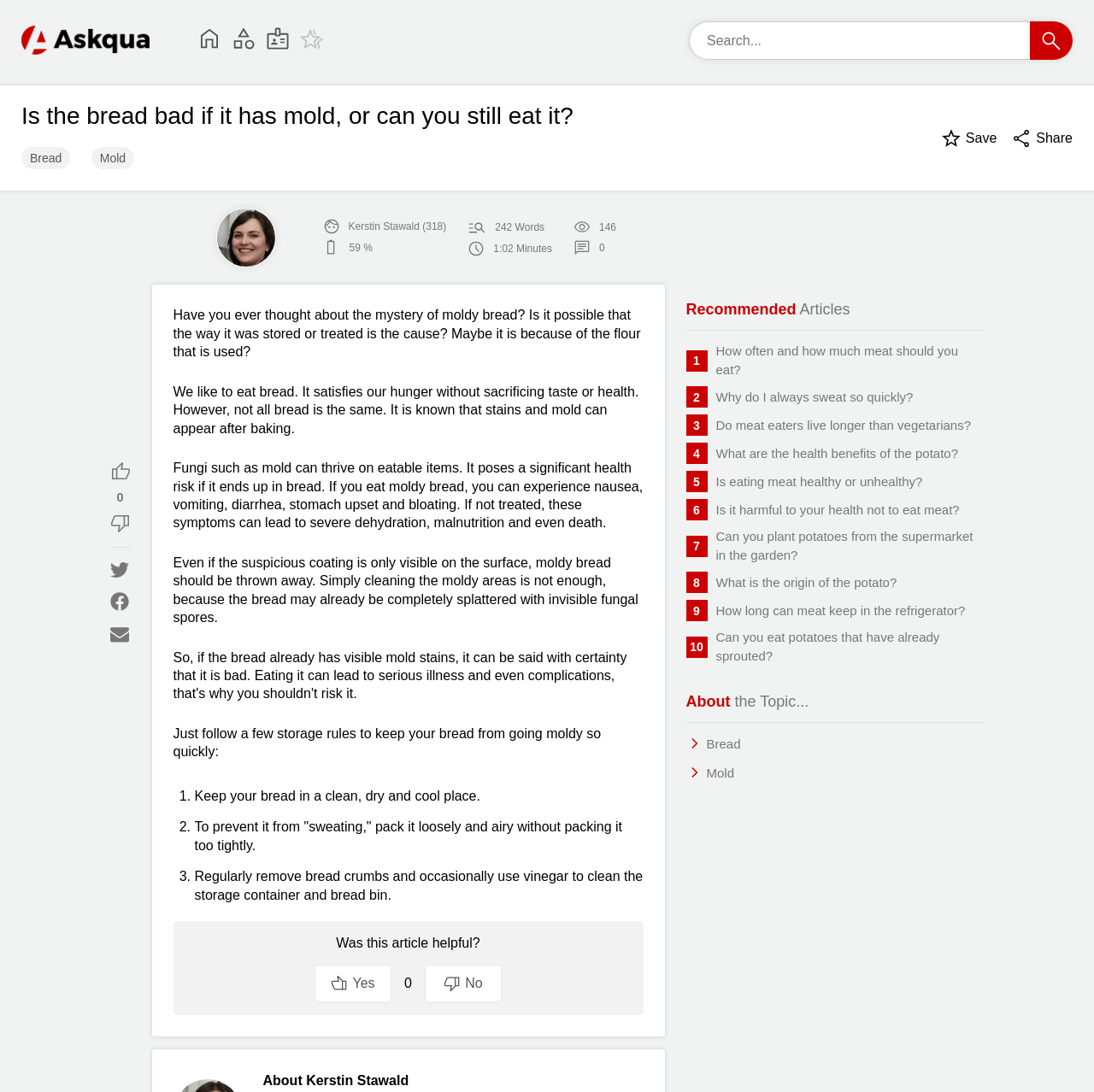Respond with a single word or phrase to the following question: Who is the author of the article?

Kerstin Stawald